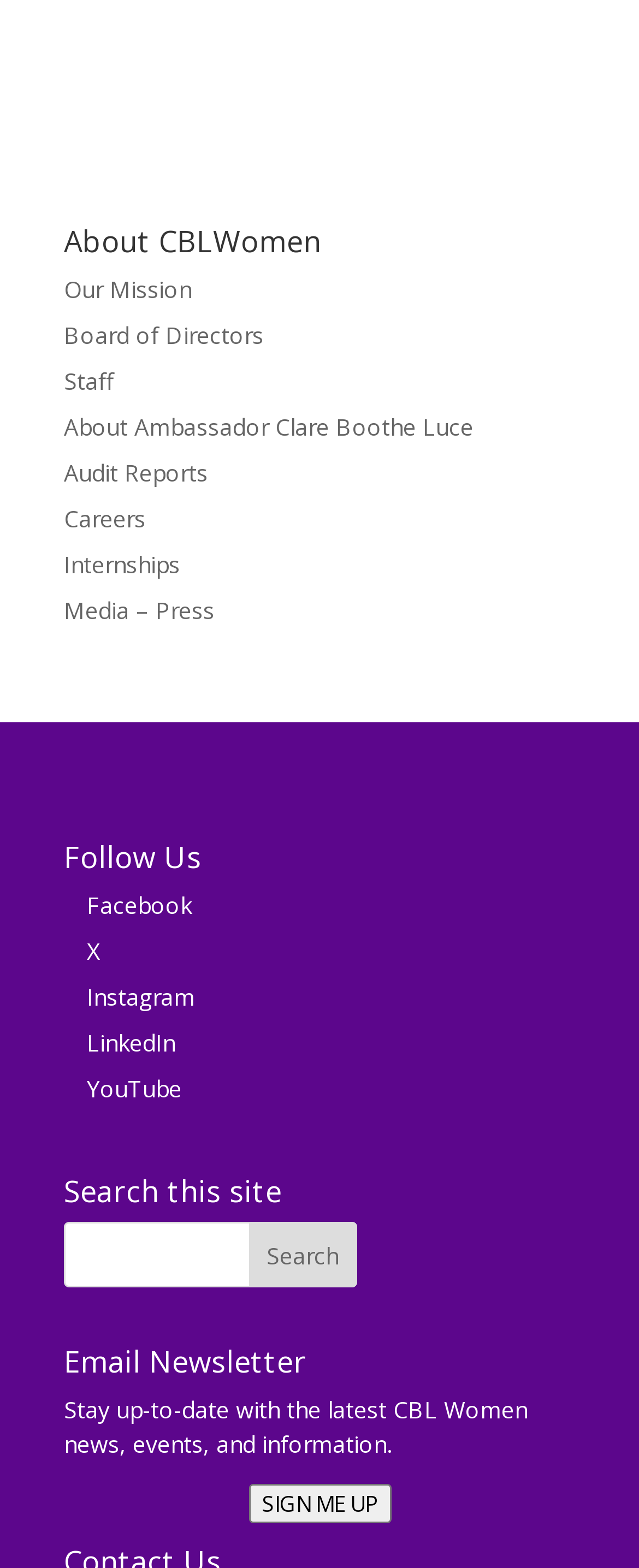Reply to the question with a single word or phrase:
What is the purpose of the 'SIGN ME UP' button?

Subscribe to email newsletter